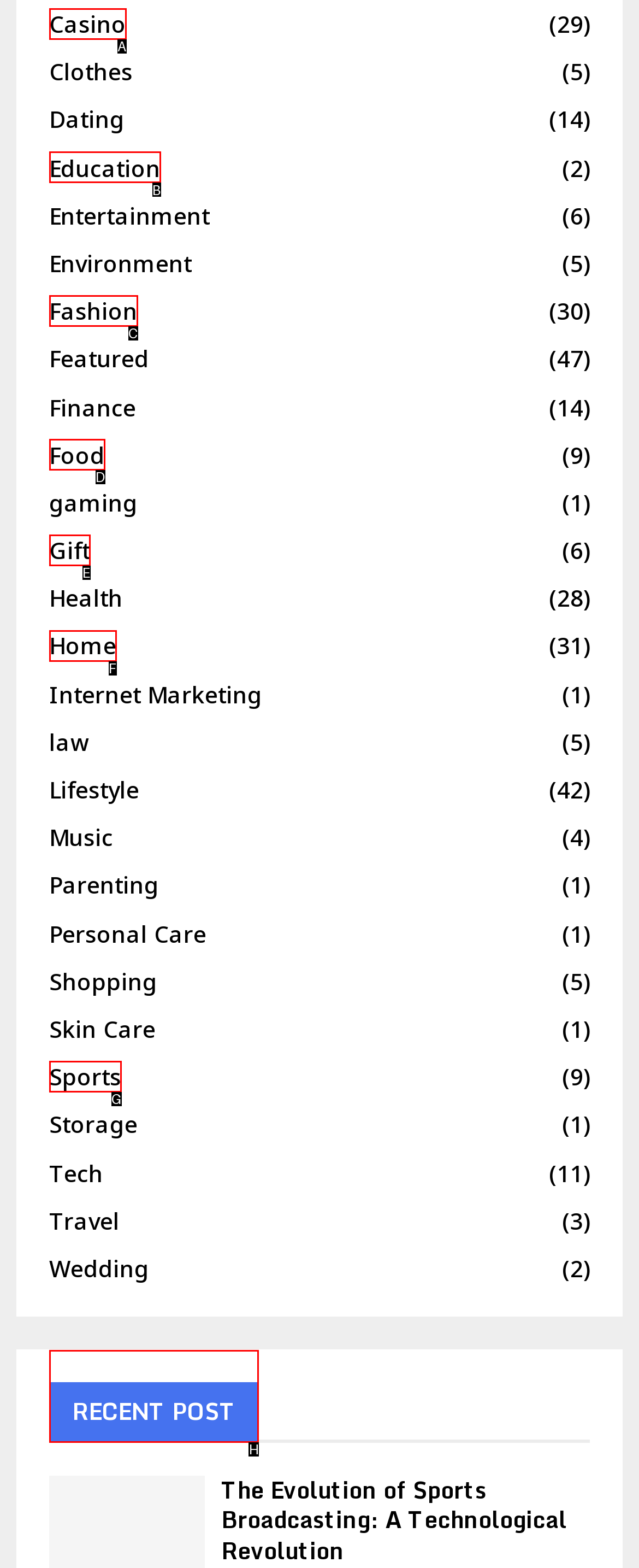Select the letter of the UI element you need to click to complete this task: Read the 'RECENT POST' heading.

H